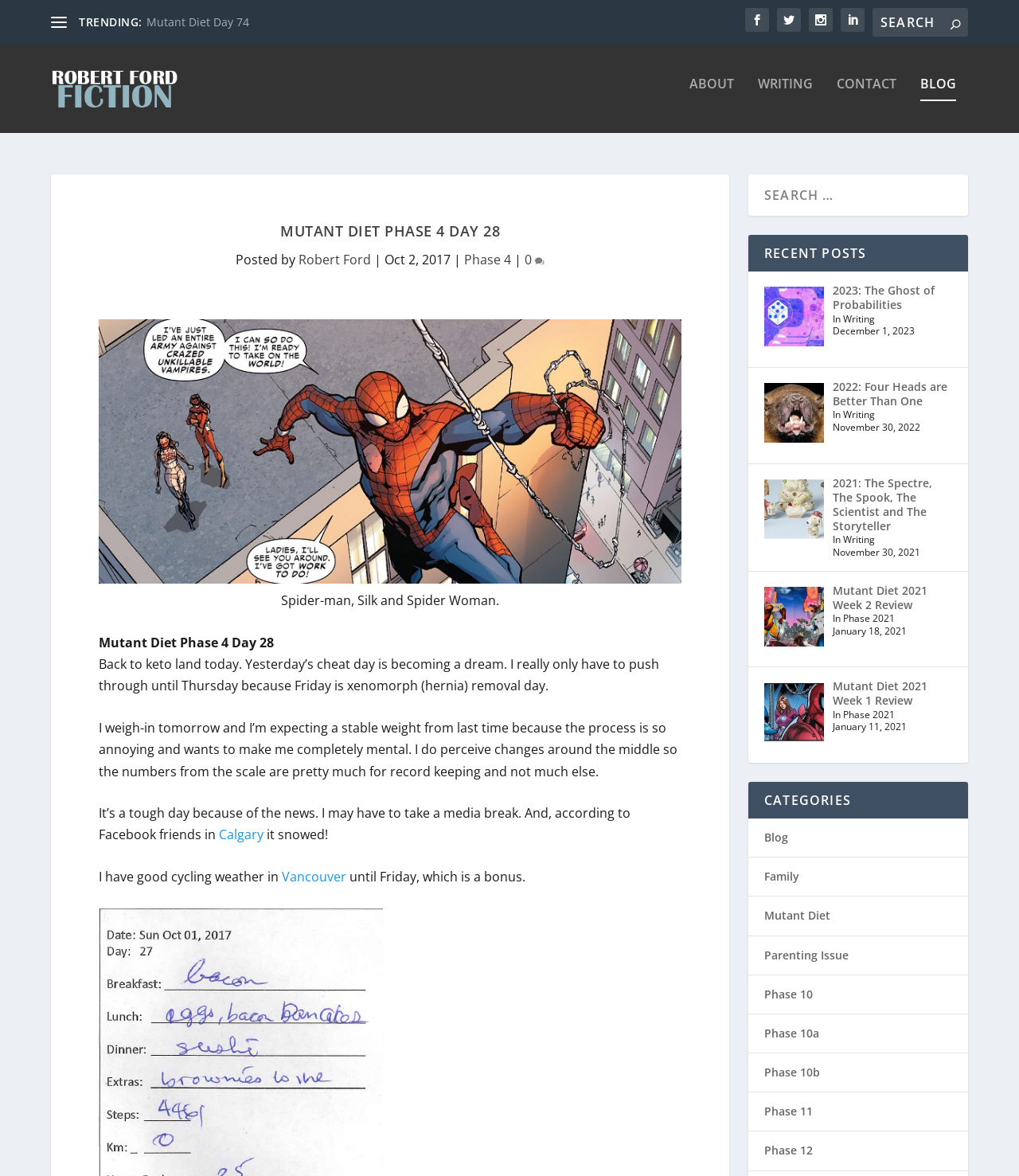Determine the bounding box coordinates for the HTML element described here: "2023: The Ghost of Probabilities".

[0.817, 0.241, 0.917, 0.266]